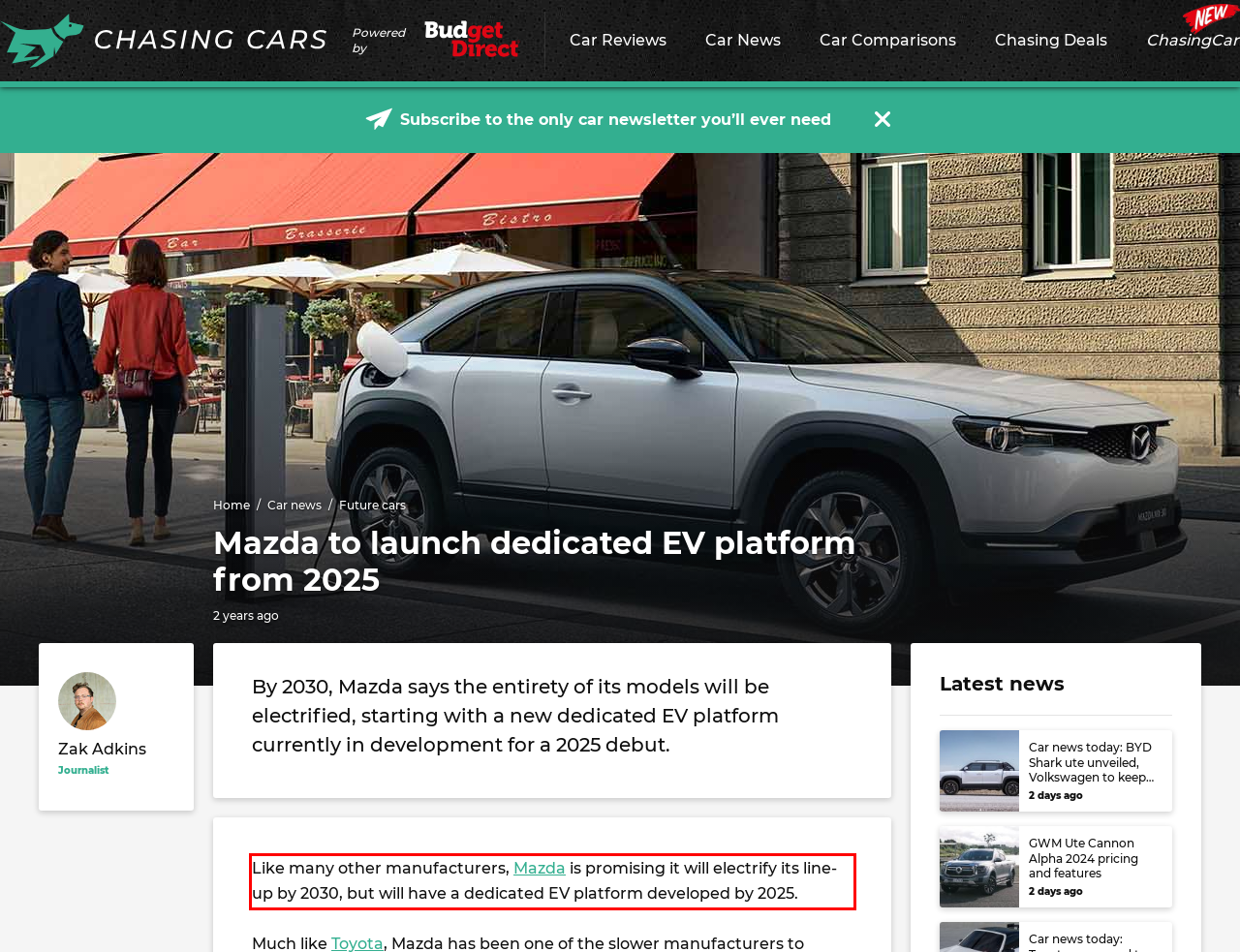Observe the screenshot of the webpage, locate the red bounding box, and extract the text content within it.

Like many other manufacturers, Mazda is promising it will electrify its line-up by 2030, but will have a dedicated EV platform developed by 2025.